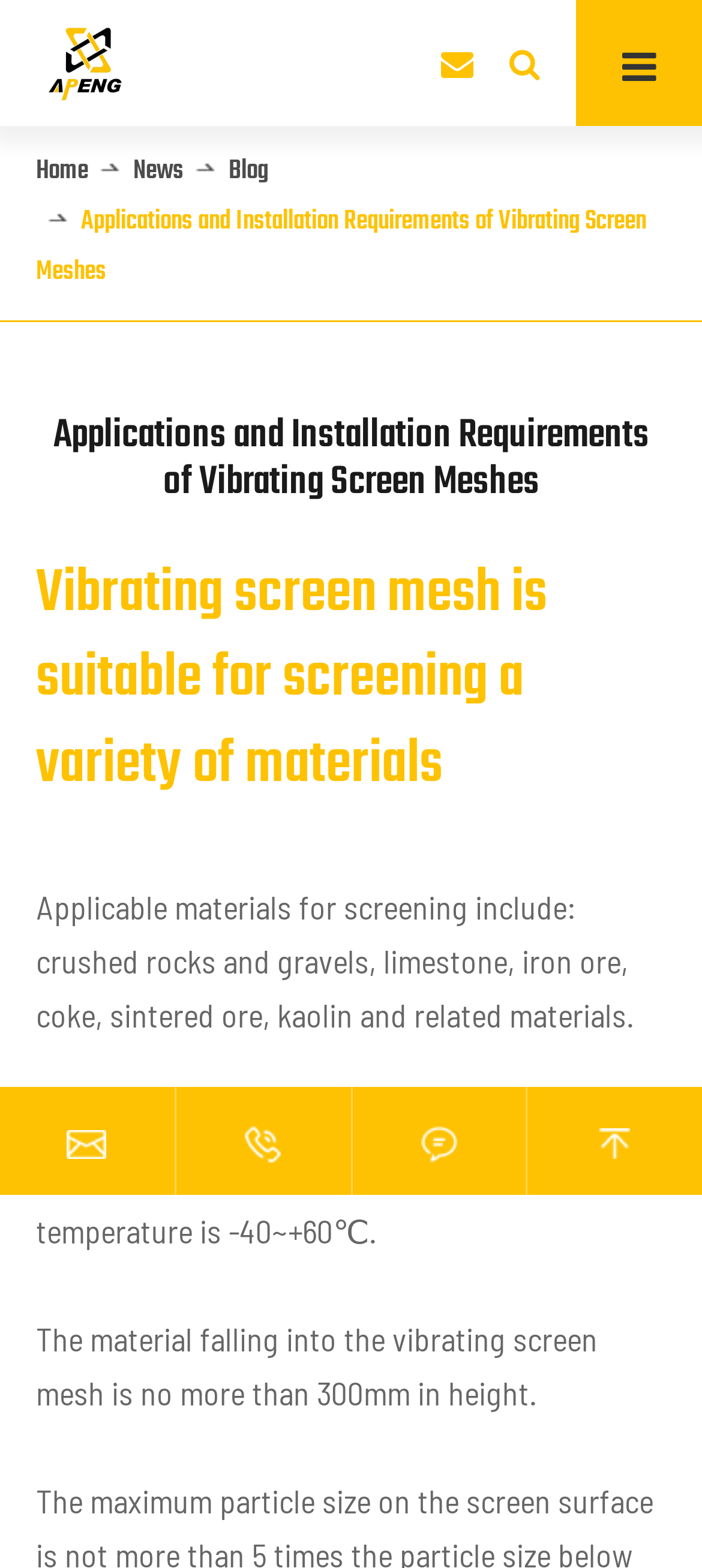Find the bounding box coordinates of the element I should click to carry out the following instruction: "visit blog".

[0.326, 0.096, 0.382, 0.123]